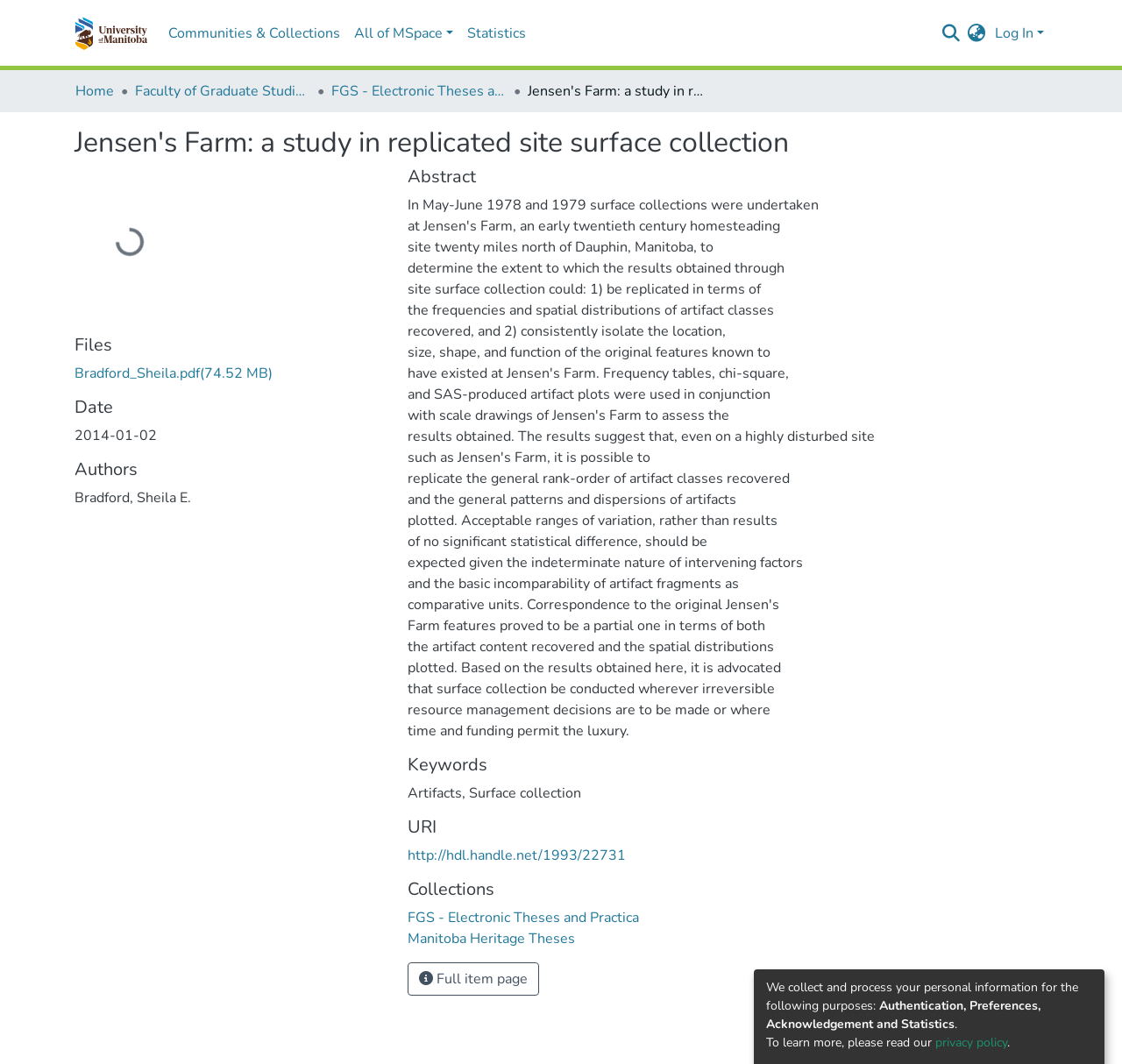Identify the coordinates of the bounding box for the element that must be clicked to accomplish the instruction: "Search for something".

[0.838, 0.021, 0.858, 0.041]